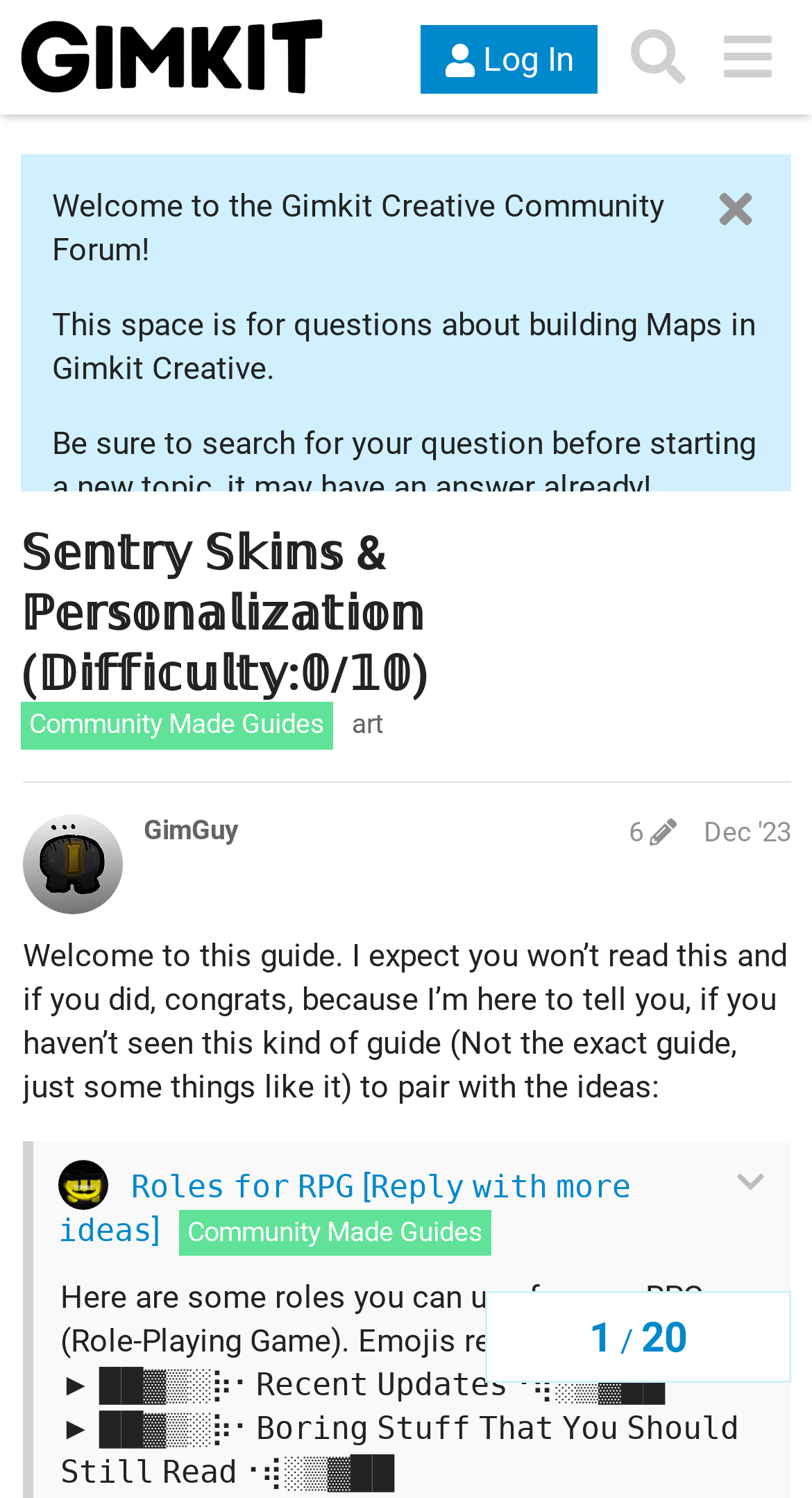For the element described, predict the bounding box coordinates as (top-left x, top-left y, bottom-right x, bottom-right y). All values should be between 0 and 1. Element description: 6

[0.759, 0.545, 0.85, 0.566]